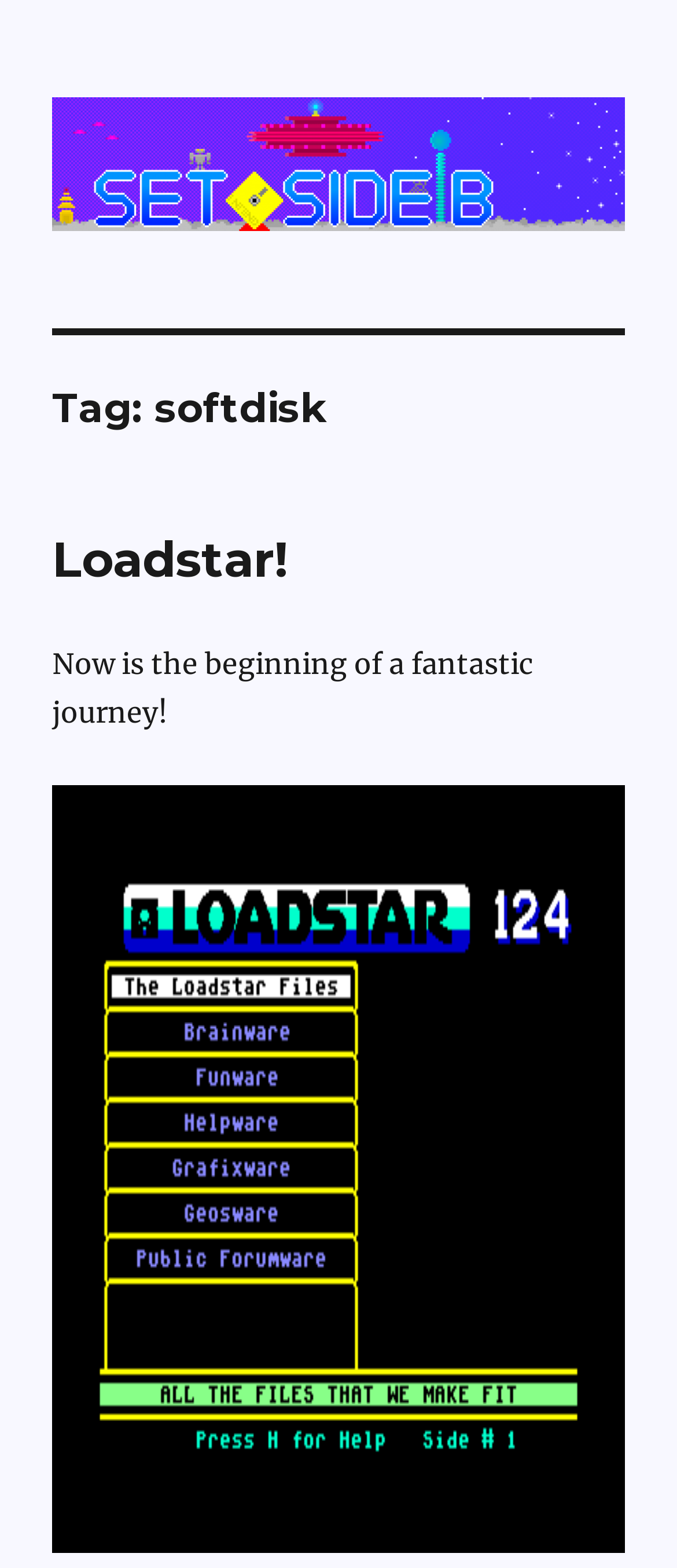Provide the bounding box coordinates for the specified HTML element described in this description: "Loadstar!". The coordinates should be four float numbers ranging from 0 to 1, in the format [left, top, right, bottom].

[0.077, 0.338, 0.423, 0.376]